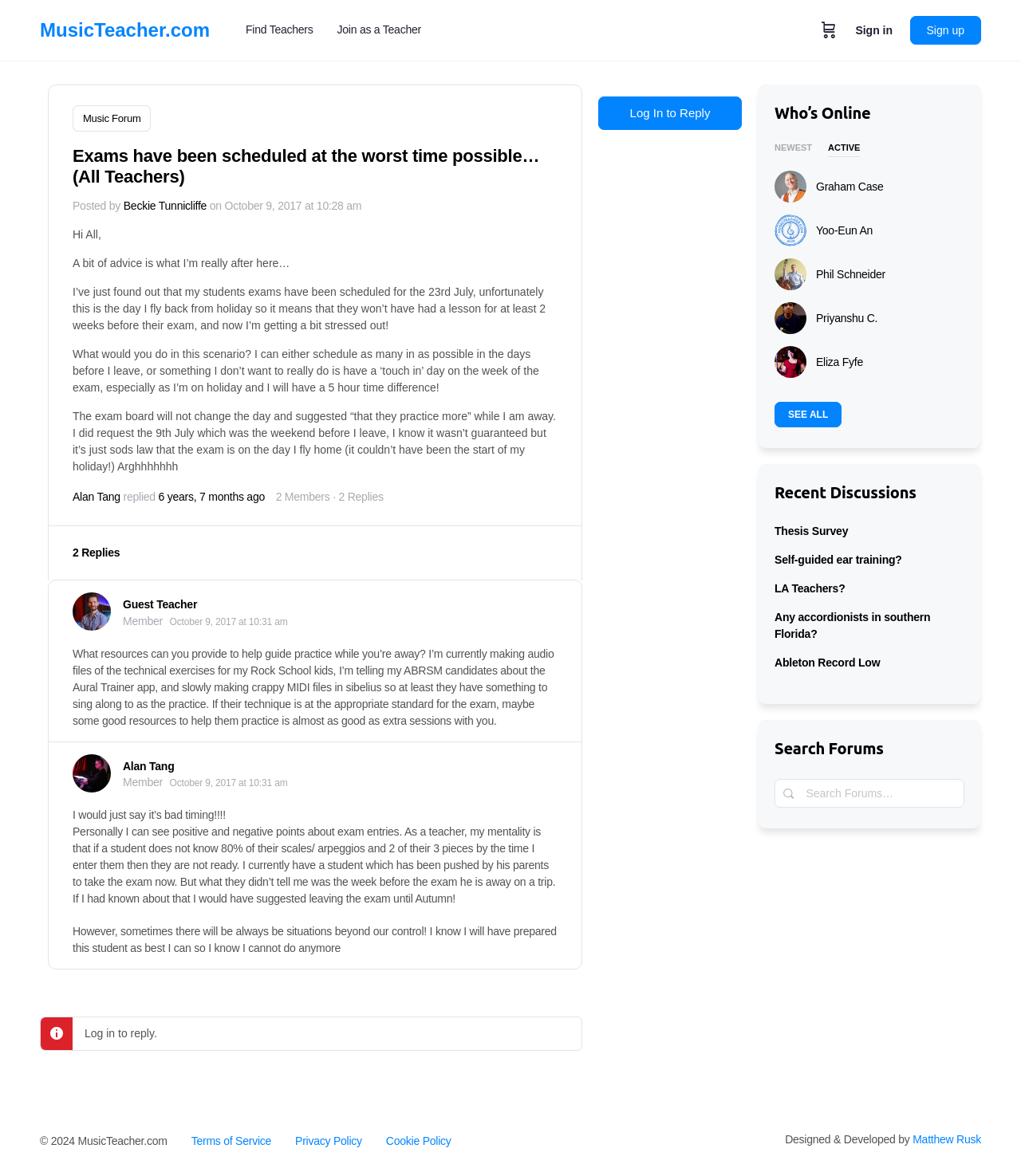Locate the bounding box coordinates of the clickable area needed to fulfill the instruction: "Click on the 'Music Forum' link".

[0.071, 0.089, 0.148, 0.112]